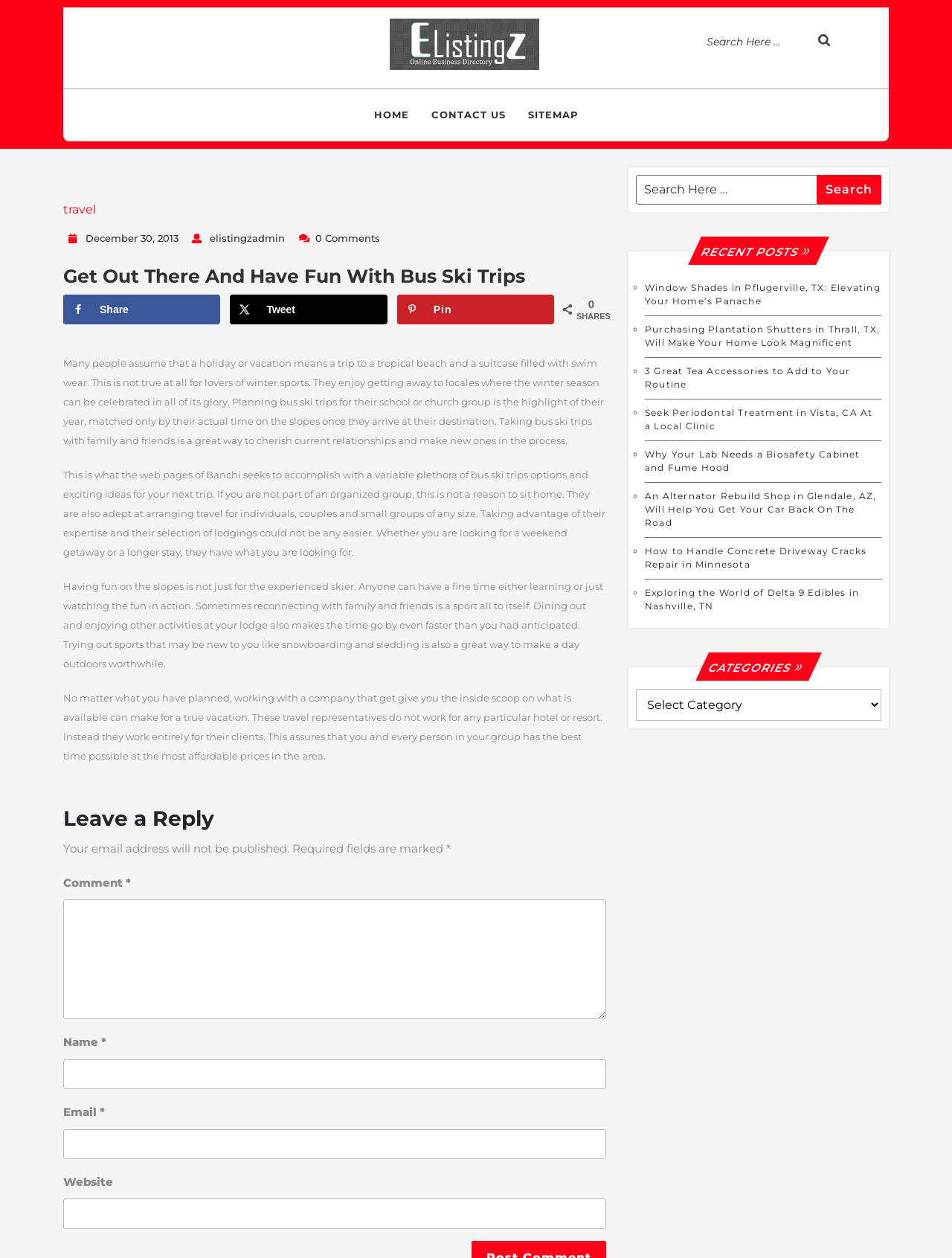Provide a single word or phrase answer to the question: 
How many textboxes are there in the 'Leave a Reply' section?

4